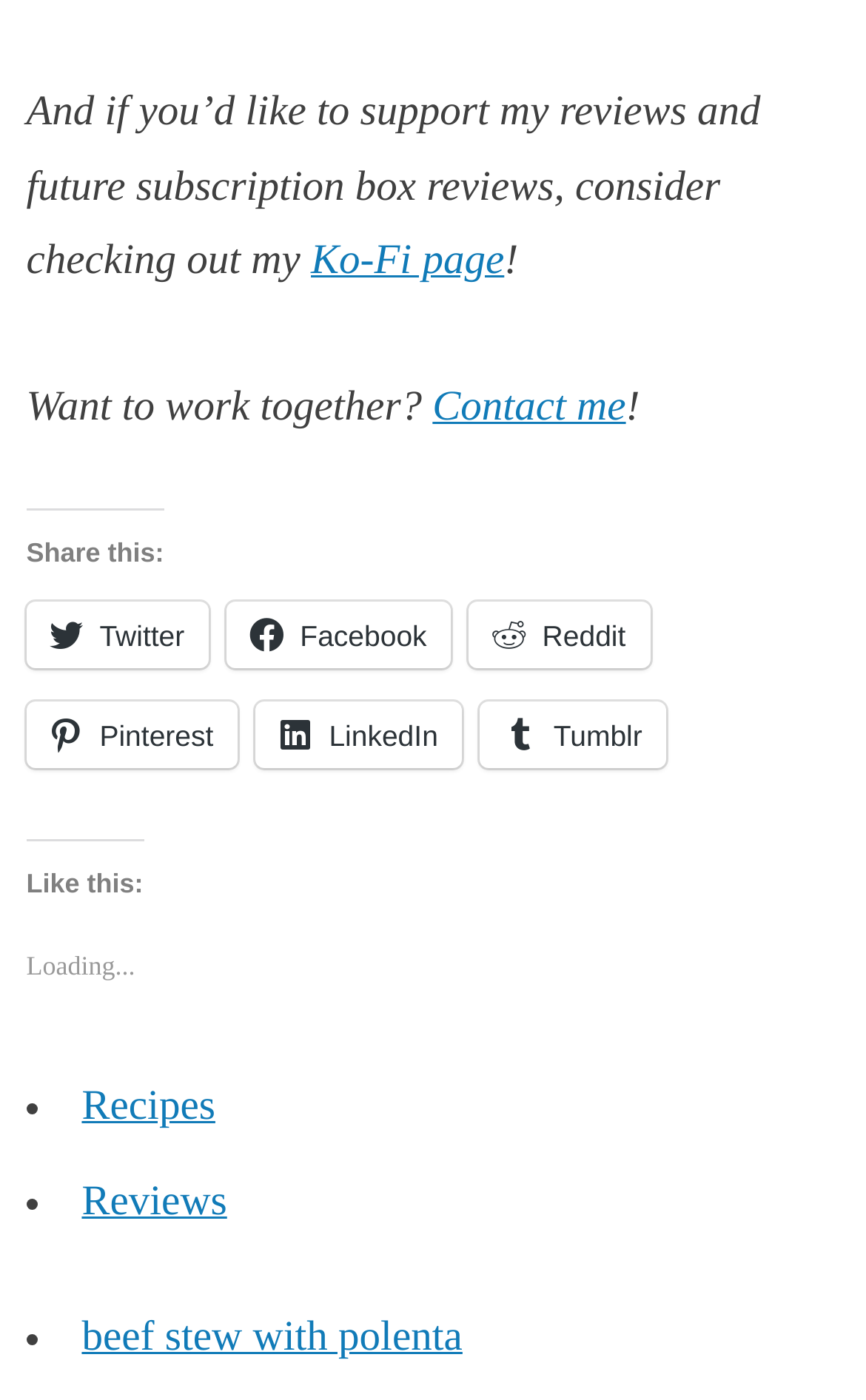Please indicate the bounding box coordinates of the element's region to be clicked to achieve the instruction: "Read the review of beef stew with polenta". Provide the coordinates as four float numbers between 0 and 1, i.e., [left, top, right, bottom].

[0.094, 0.939, 0.534, 0.973]